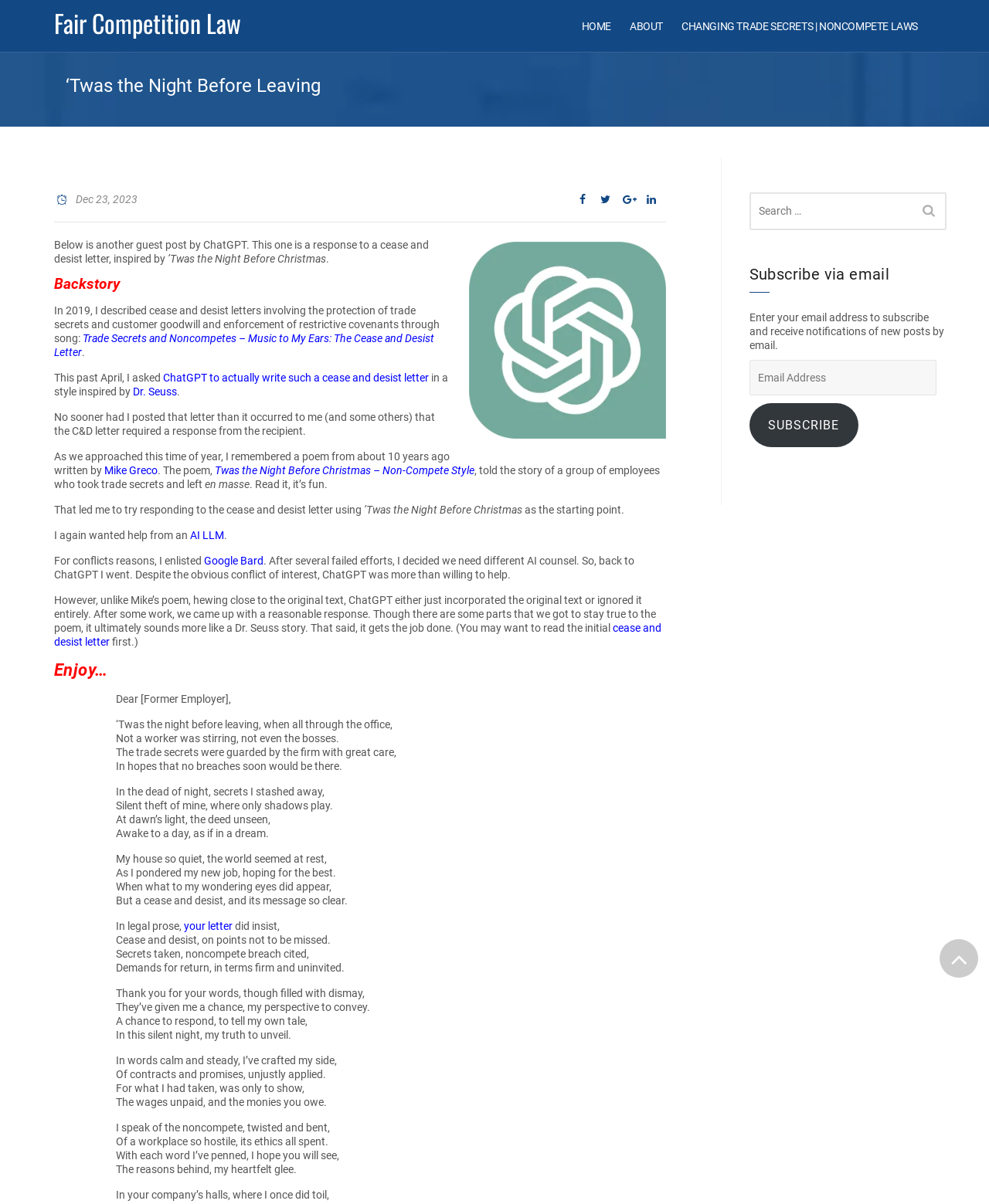Provide an in-depth caption for the contents of the webpage.

This webpage is a response to a cease and desist letter, written in a poetic style inspired by 'Twas the Night Before Christmas. The page has a navigation menu at the top right, with links to 'HOME', 'ABOUT', and 'CHANGING TRADE SECRETS | NONCOMPETE LAWS'. Below the navigation menu, there is a heading '‘Twas the Night Before Leaving' followed by a brief introduction to the context of the response.

The main content of the page is a poem, written in a style similar to Dr. Seuss, which responds to the cease and desist letter. The poem is divided into stanzas, each with a few lines, and it tells a story of an employee who took trade secrets and left their former employer. The poem is written from the employee's perspective, and it explains their actions and responds to the allegations made in the cease and desist letter.

Throughout the poem, there are links to related articles and references, such as the original cease and desist letter and a poem called 'Twas the Night Before Christmas – Non-Compete Style'. The poem is followed by a conclusion, which summarizes the main points made in the response.

At the bottom of the page, there is a complementary section, which appears to be a separate section or a footer. The content of this section is not immediately clear, but it may contain additional information or links related to the topic.